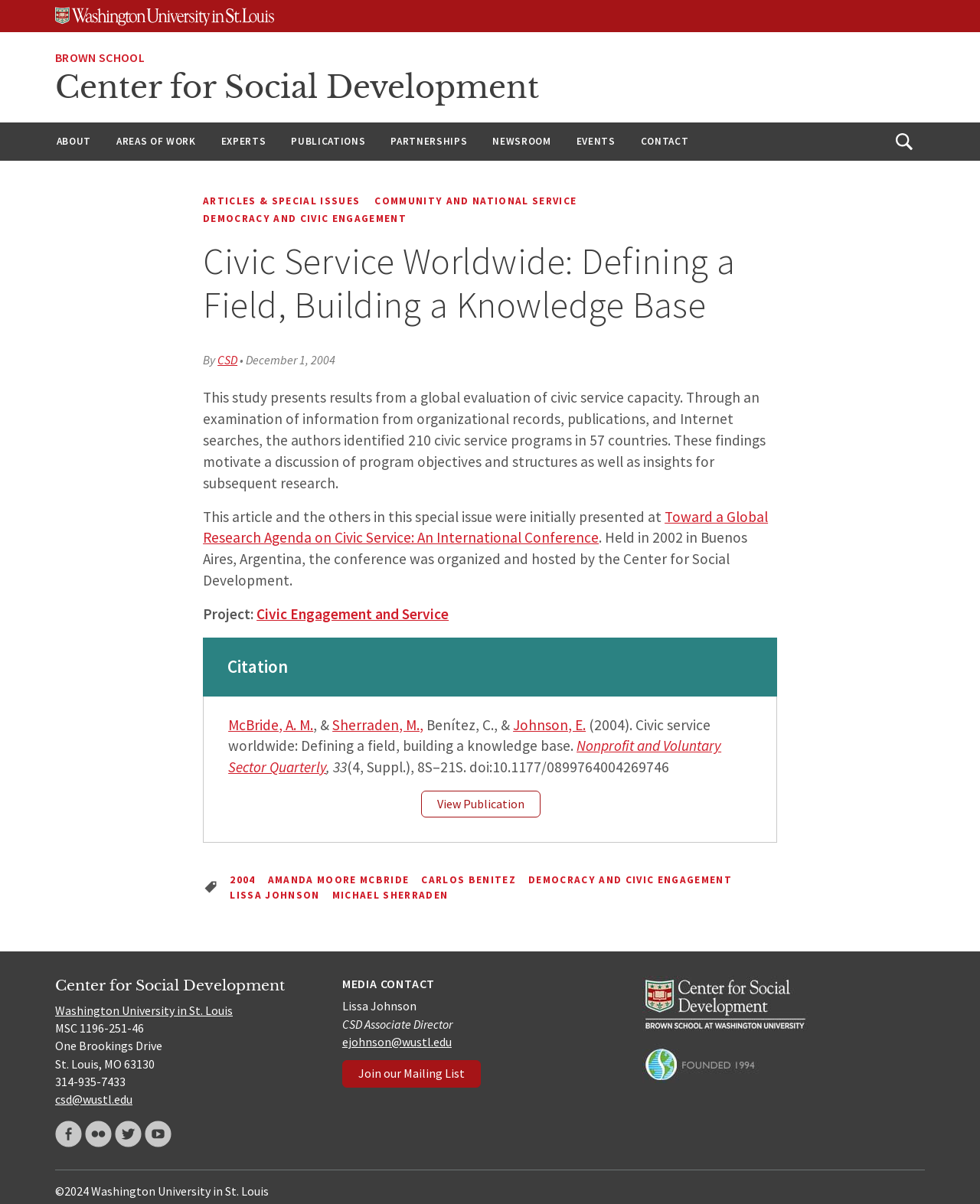Find the bounding box coordinates of the area to click in order to follow the instruction: "Contact the Center for Social Development".

[0.642, 0.102, 0.714, 0.133]